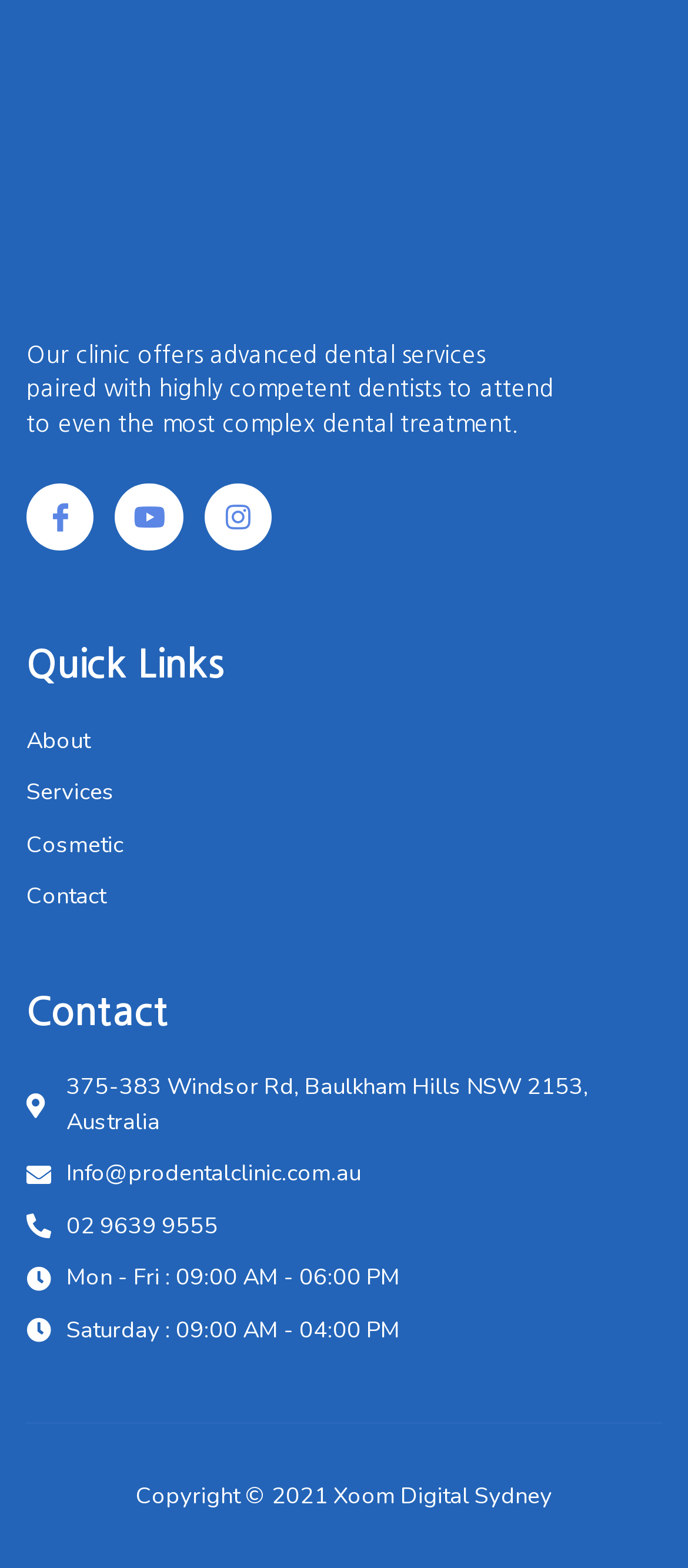Pinpoint the bounding box coordinates of the area that must be clicked to complete this instruction: "Learn about services".

[0.038, 0.495, 0.962, 0.517]